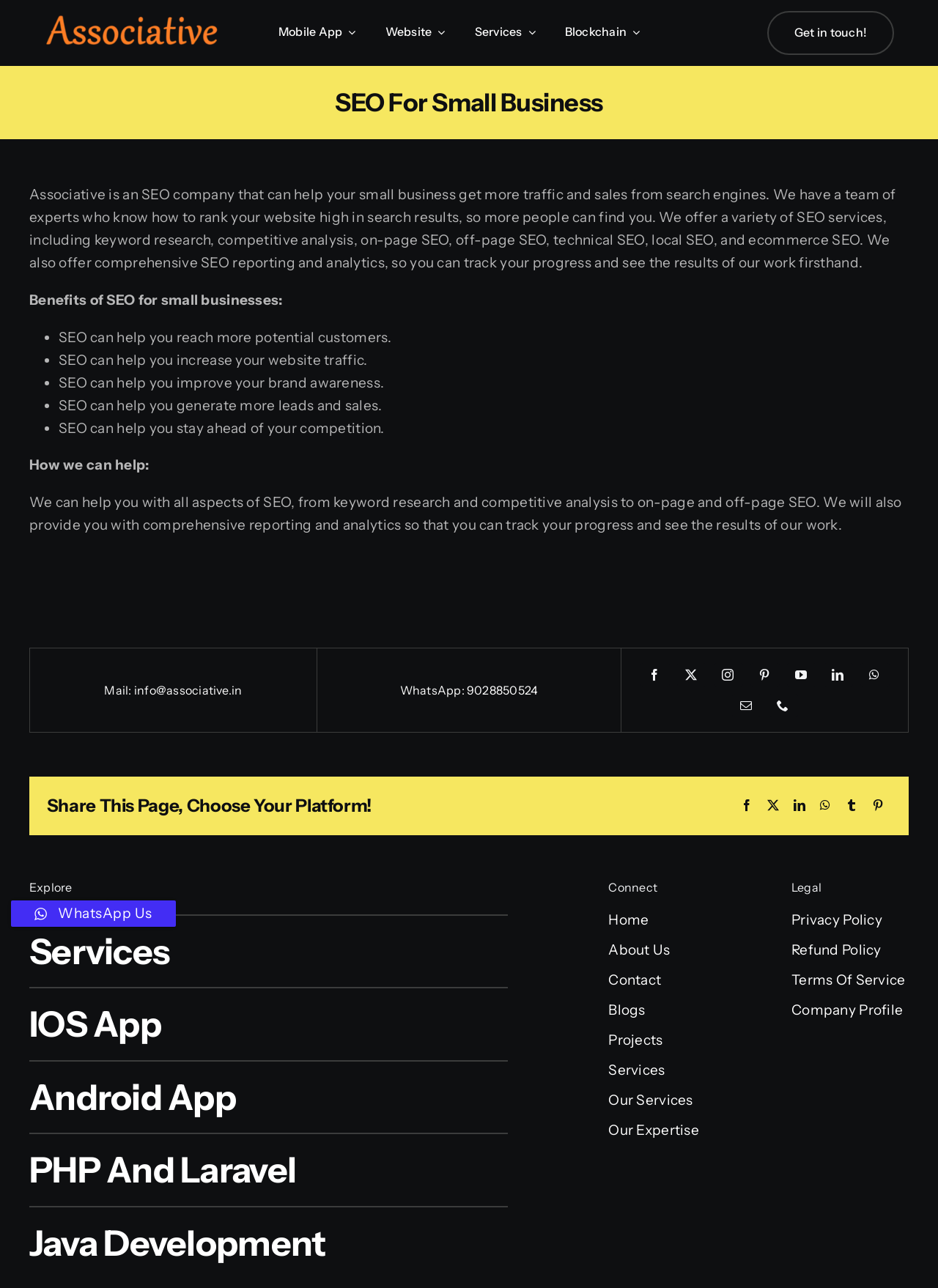Highlight the bounding box coordinates of the element that should be clicked to carry out the following instruction: "Click on the 'Get in touch!' link". The coordinates must be given as four float numbers ranging from 0 to 1, i.e., [left, top, right, bottom].

[0.818, 0.009, 0.953, 0.042]